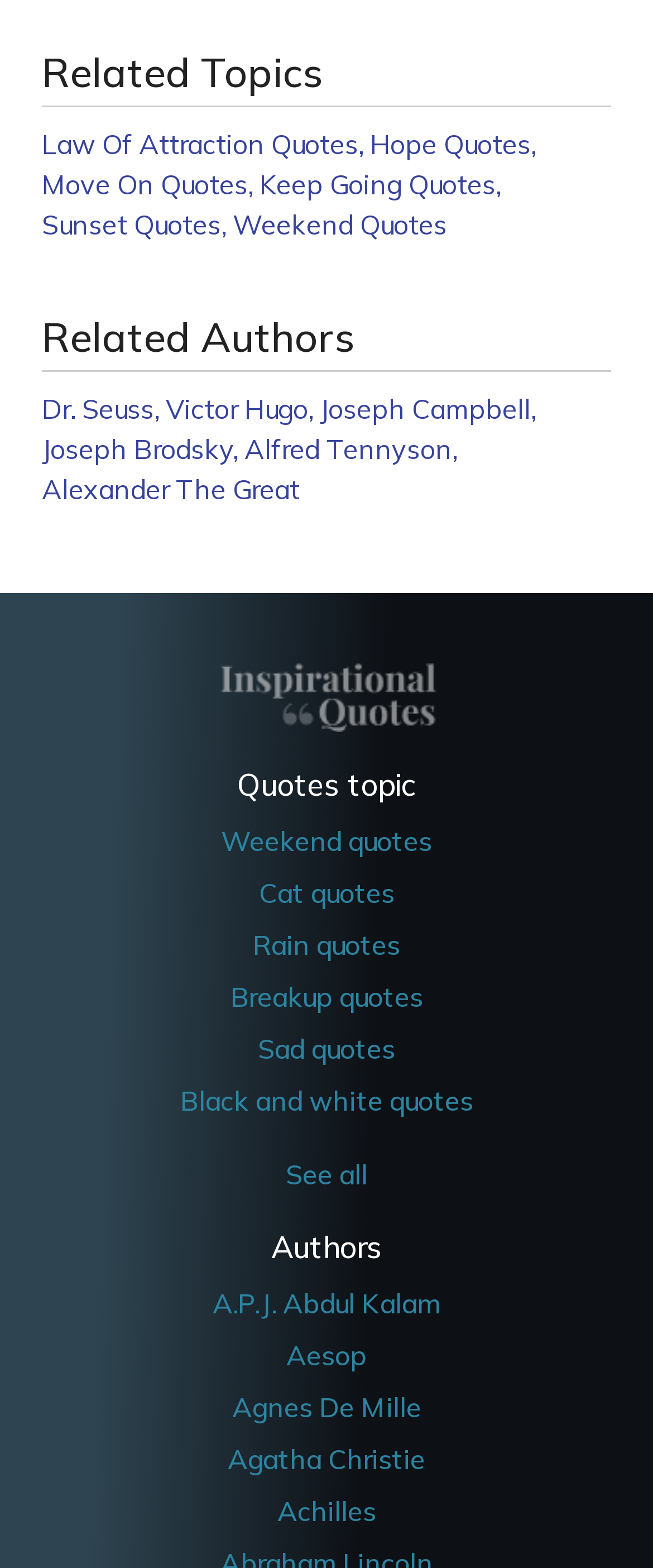Locate the bounding box of the UI element with the following description: "gram".

None